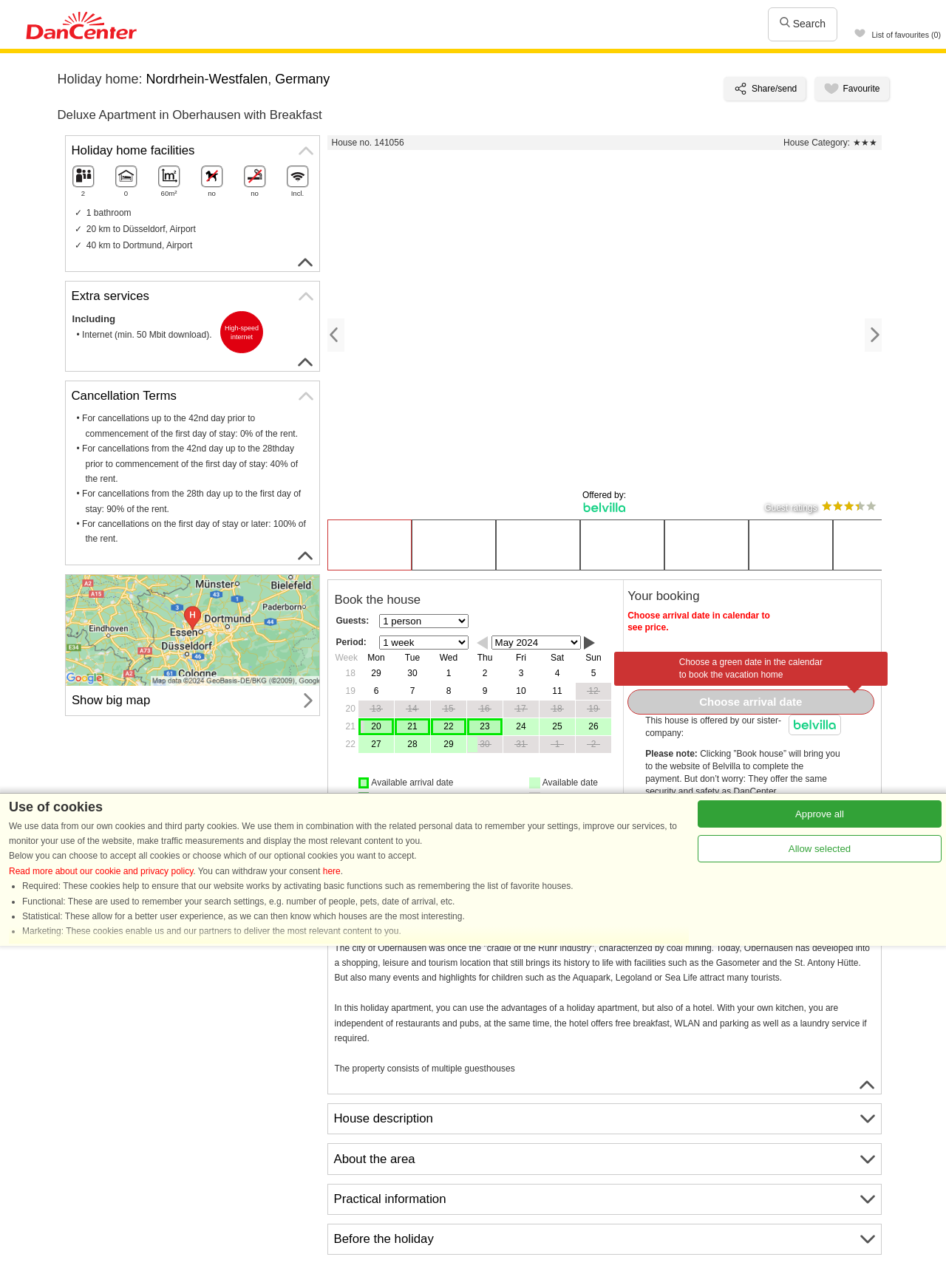Give a comprehensive overview of the webpage, including key elements.

This webpage is about a holiday home, specifically House no. 141056, located in Nordrhein-Westfalen, Germany. The page provides detailed information about the accommodation, including its facilities, cancellation terms, and booking options.

At the top of the page, there is a heading that reads "Holiday home: Nordrhein-Westfalen, Germany" followed by two links, "Nordrhein-Westfalen" and "Germany", which are likely related to the location of the holiday home. Below this, there is a link to "Share/send" and another to "Favourite".

The main content of the page is divided into several sections. The first section is about the holiday home's facilities, which includes information about the accommodation's capacity (2 persons), number of bedrooms (0), and size (60m²). There are also icons indicating that pets are not allowed and smoking is not permitted. Additionally, there is a mention of wireless internet being included.

The next section is about extra services, which includes a link to more information. Below this, there is a section about cancellation terms, which outlines the penalties for cancelling a booking at different stages.

Further down the page, there is a section with a heading "Show big map", which likely links to a larger map of the area. There is also a section with information about the house category, which includes a star rating (three stars).

On the right-hand side of the page, there is a column with links to "Search", "List of favourites (0)", and "Offered by:", which is accompanied by an image. Below this, there is a section with guest ratings and a link to book the house.

At the bottom of the page, there is a table with booking information, including options for the number of guests.